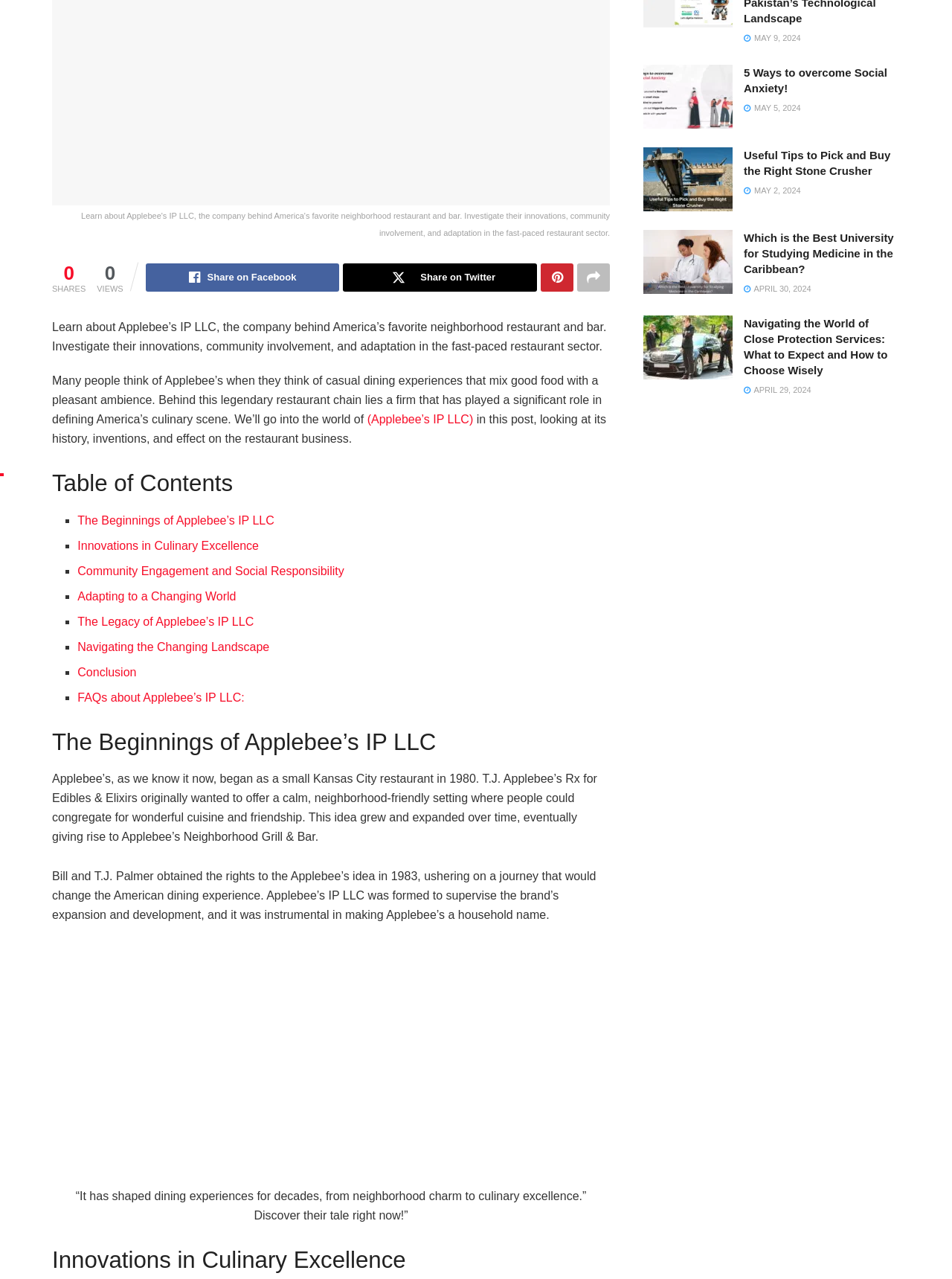Determine the bounding box coordinates of the UI element that matches the following description: "Adapting to a Changing World". The coordinates should be four float numbers between 0 and 1 in the format [left, top, right, bottom].

[0.081, 0.461, 0.248, 0.471]